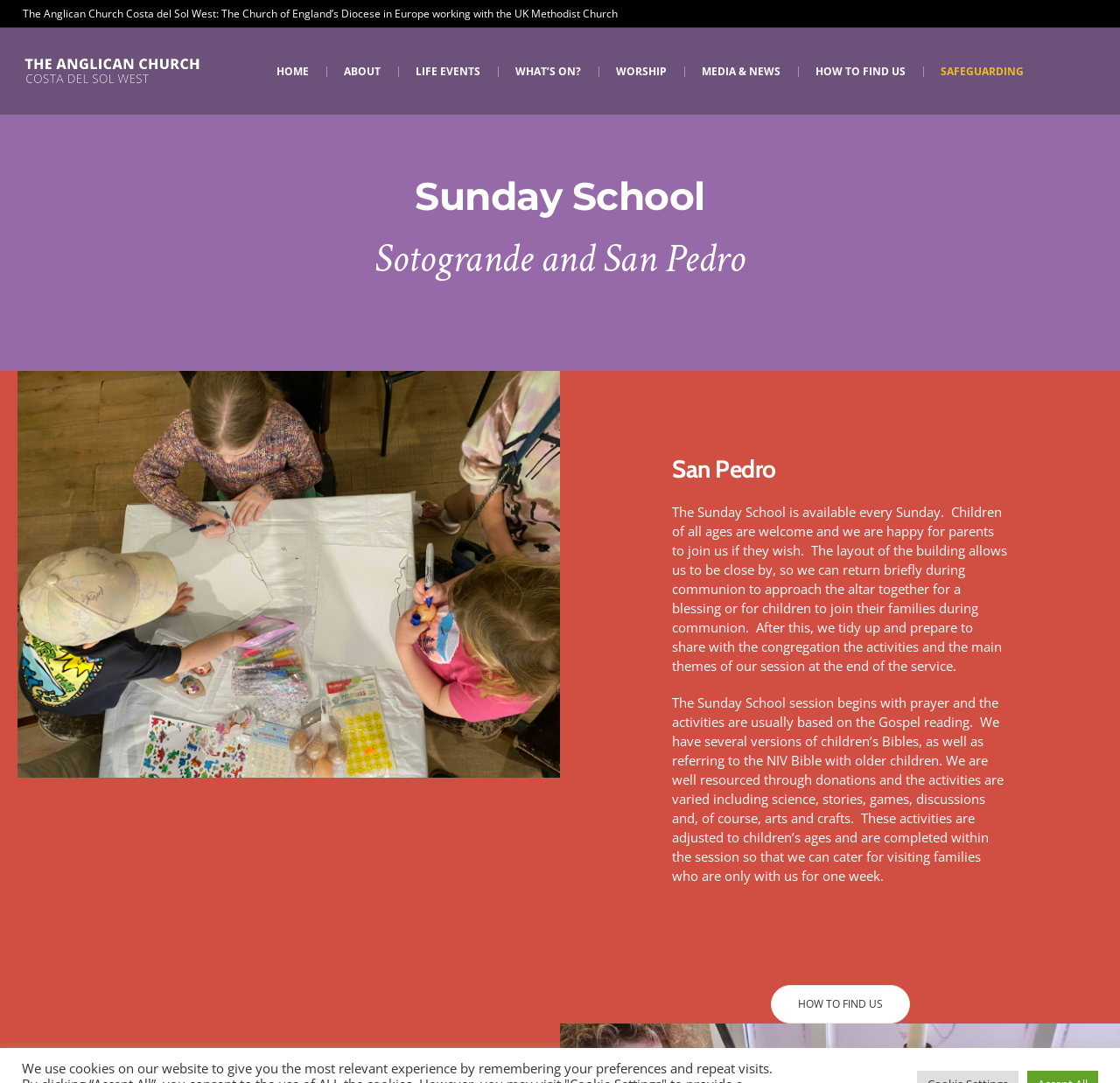Respond to the following question using a concise word or phrase: 
What is the layout of the building?

Allows parents to be close by